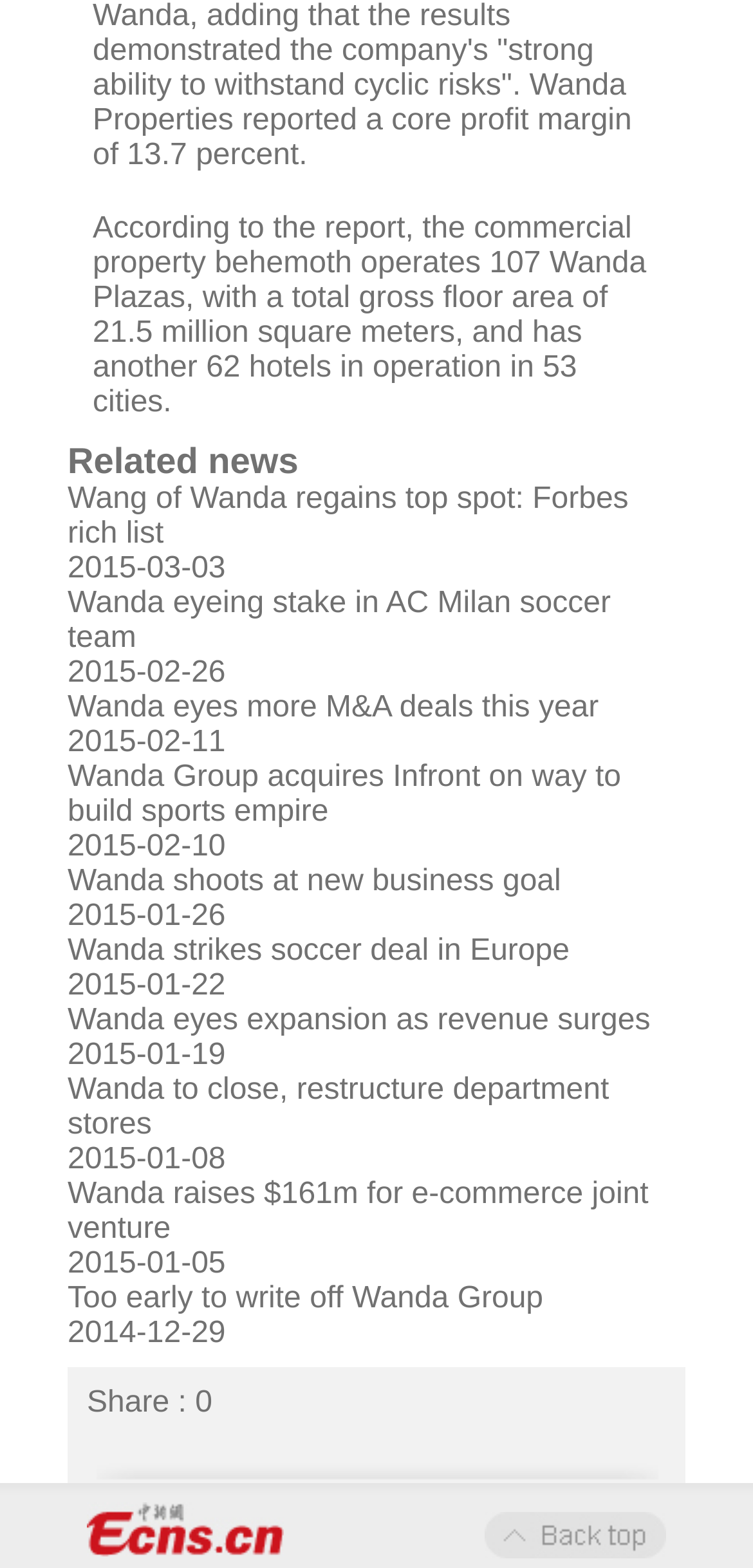What is the date of the oldest news article?
From the image, respond using a single word or phrase.

2014-12-29